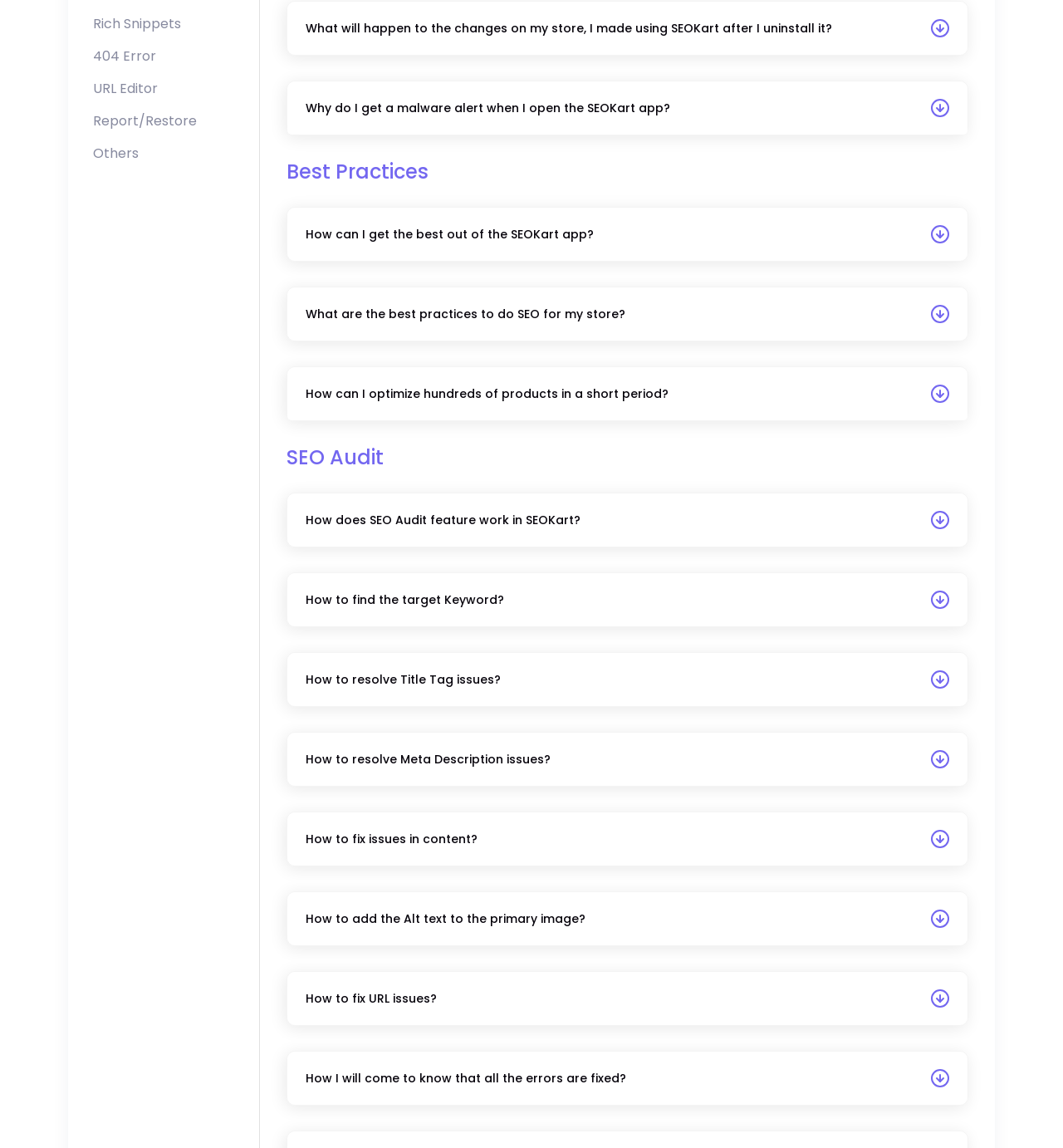Using the webpage screenshot, find the UI element described by 404 Error. Provide the bounding box coordinates in the format (top-left x, top-left y, bottom-right x, bottom-right y), ensuring all values are floating point numbers between 0 and 1.

[0.088, 0.04, 0.244, 0.058]